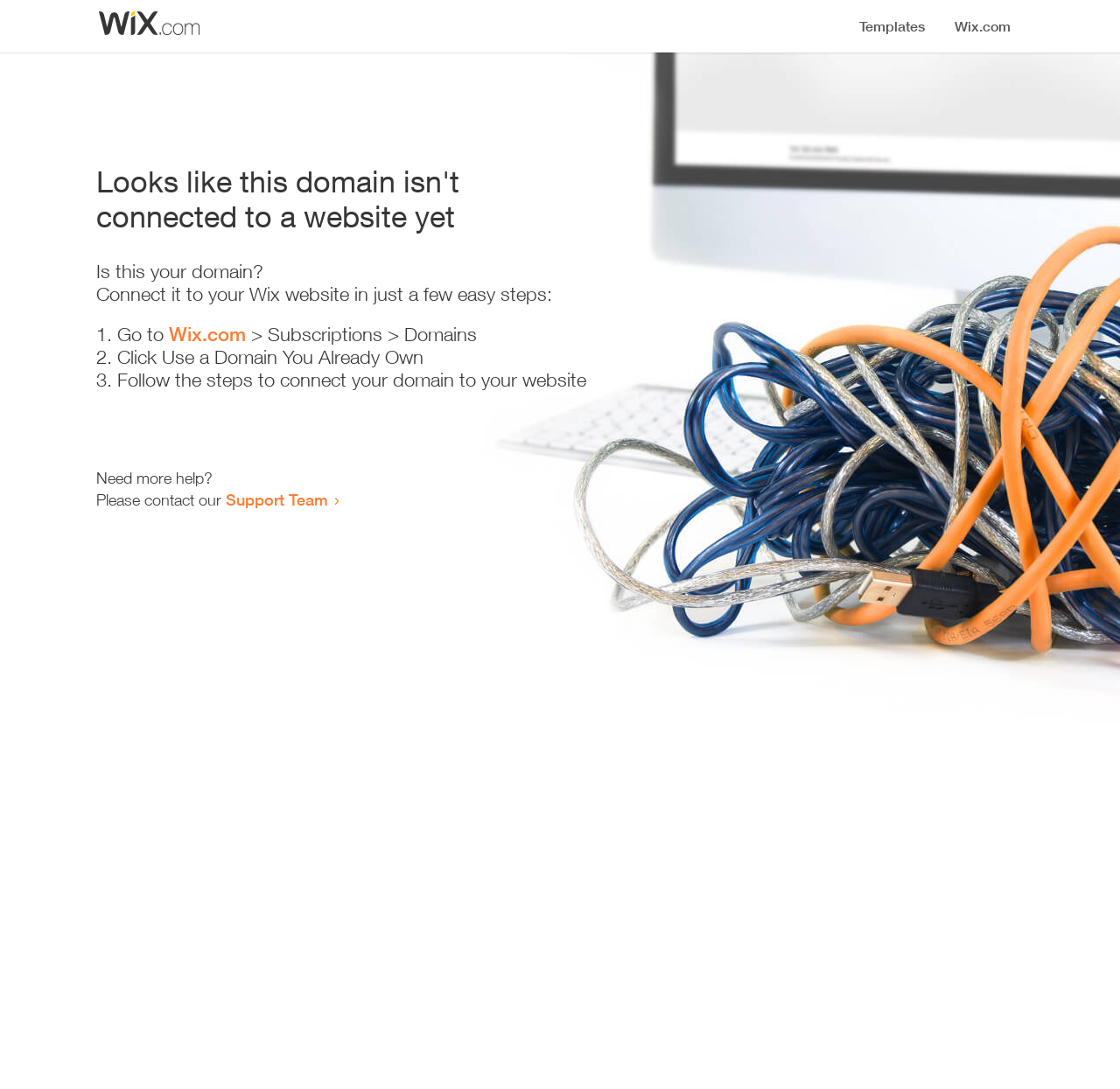Identify the bounding box coordinates for the UI element described by the following text: "Support Team". Provide the coordinates as four float numbers between 0 and 1, in the format [left, top, right, bottom].

[0.202, 0.45, 0.293, 0.467]